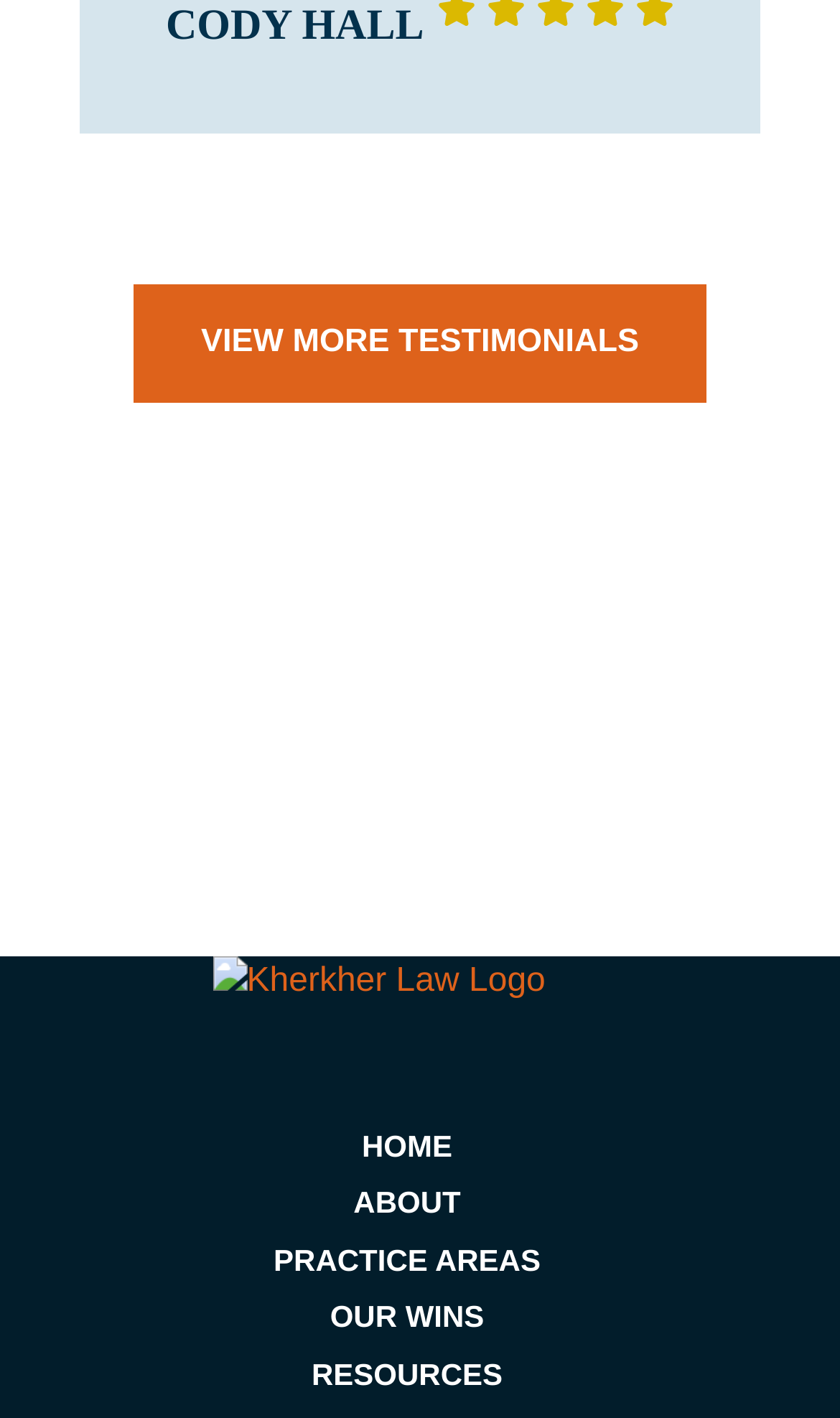Determine the bounding box coordinates of the clickable region to follow the instruction: "explore practice areas".

[0.326, 0.876, 0.644, 0.9]